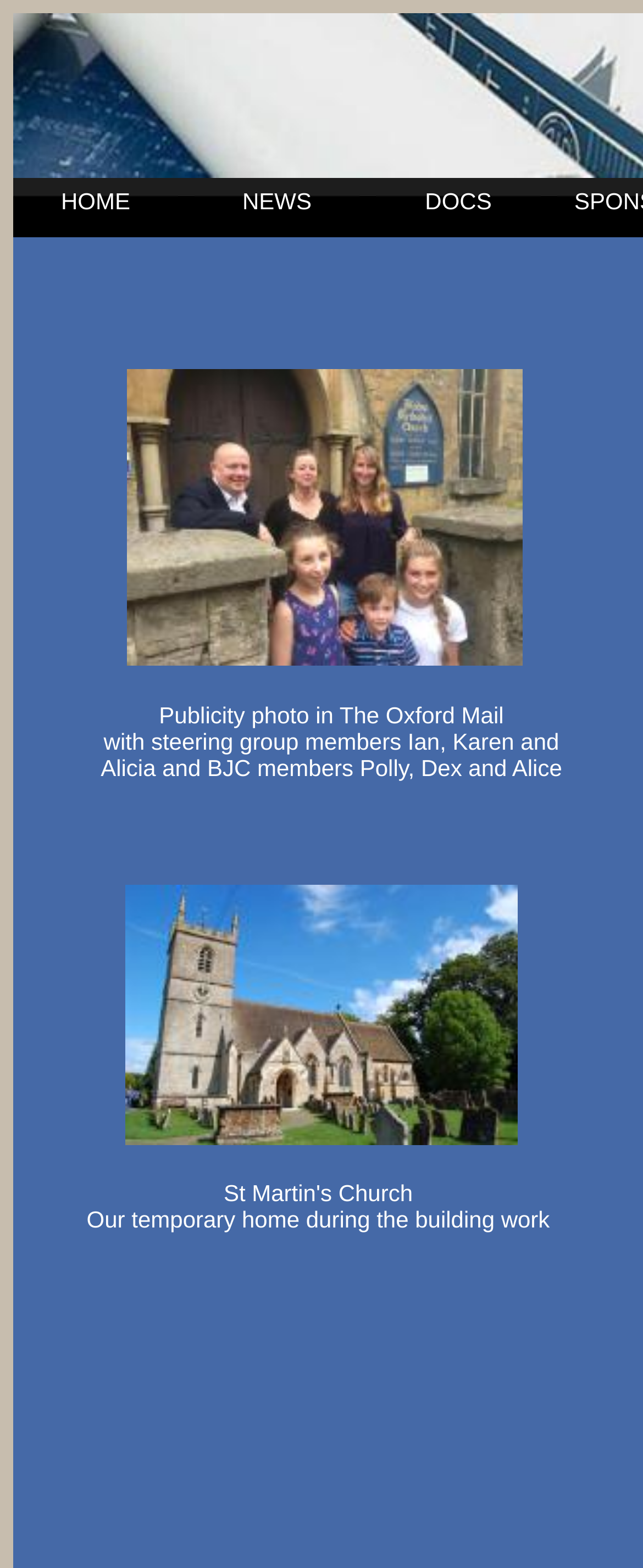How many links are there in the webpage?
Look at the webpage screenshot and answer the question with a detailed explanation.

There are 4 links in the webpage, including 'HOME', 'NEWS', 'DOCS', and two other links with no text content, which can be identified by their bounding box coordinates and element types.